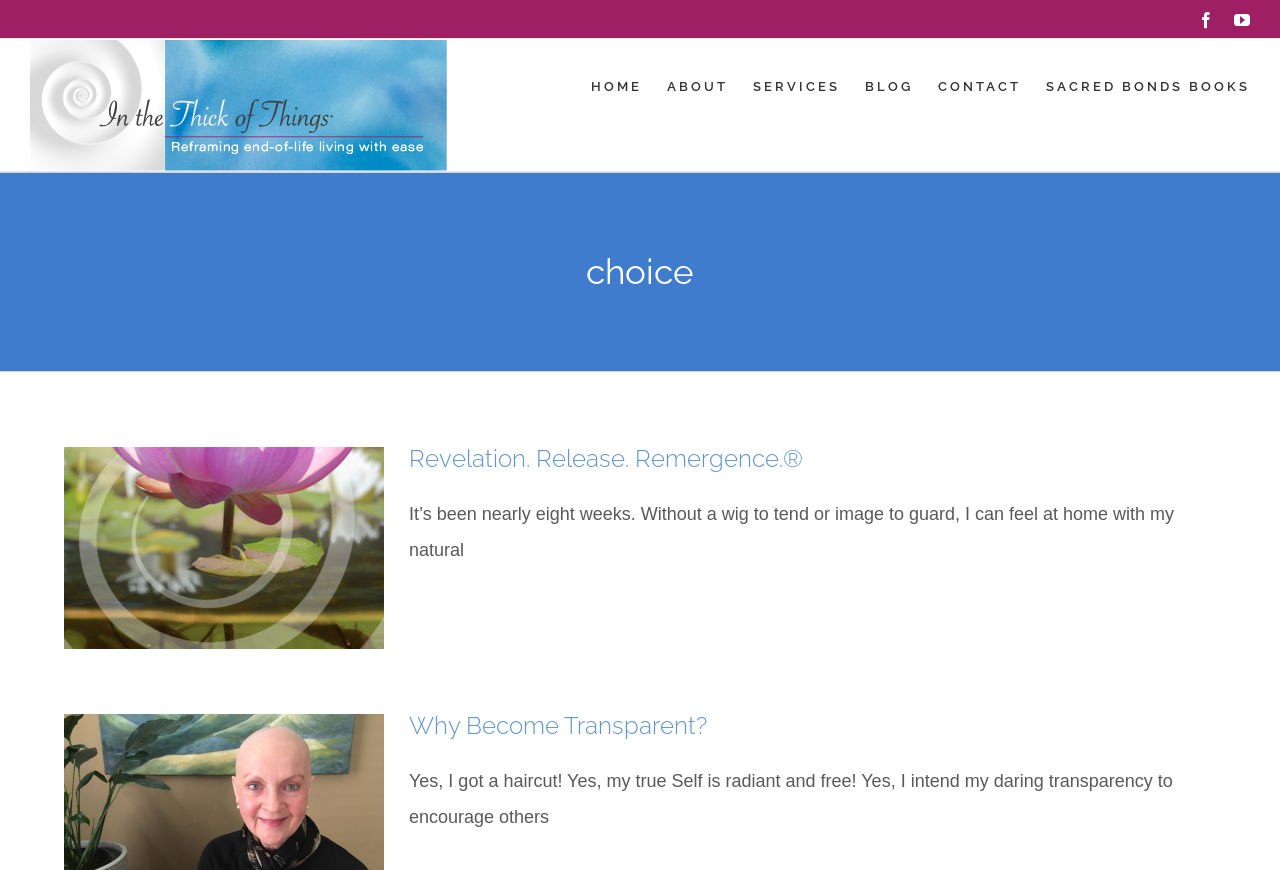Specify the bounding box coordinates of the region I need to click to perform the following instruction: "check the link at the bottom". The coordinates must be four float numbers in the range of 0 to 1, i.e., [left, top, right, bottom].

None